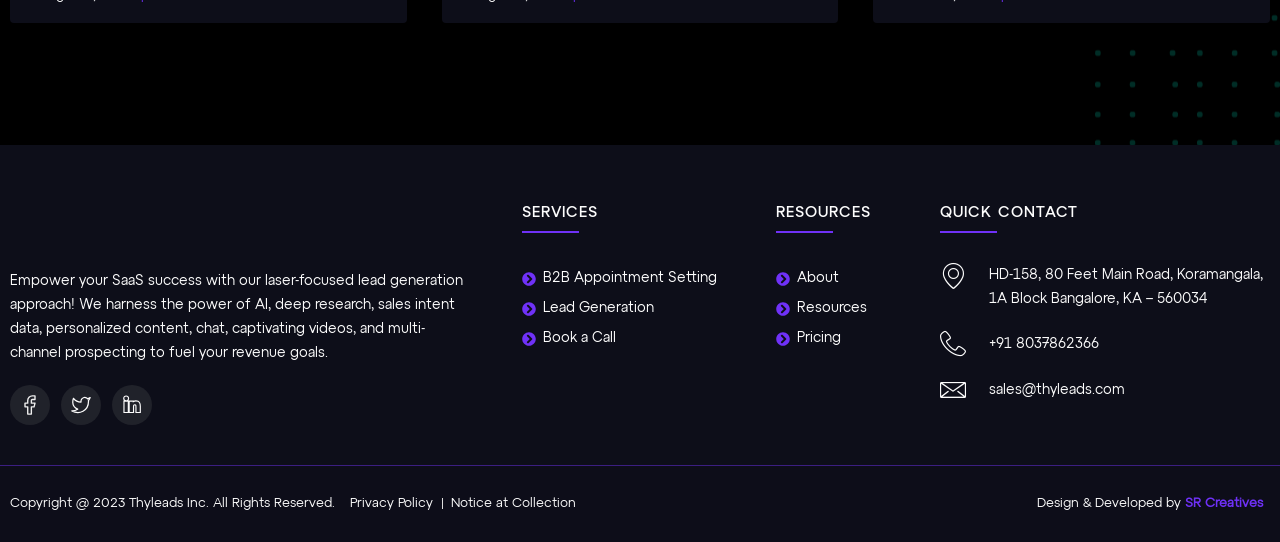Given the description: "Notice at Collection", determine the bounding box coordinates of the UI element. The coordinates should be formatted as four float numbers between 0 and 1, [left, top, right, bottom].

[0.352, 0.907, 0.45, 0.951]